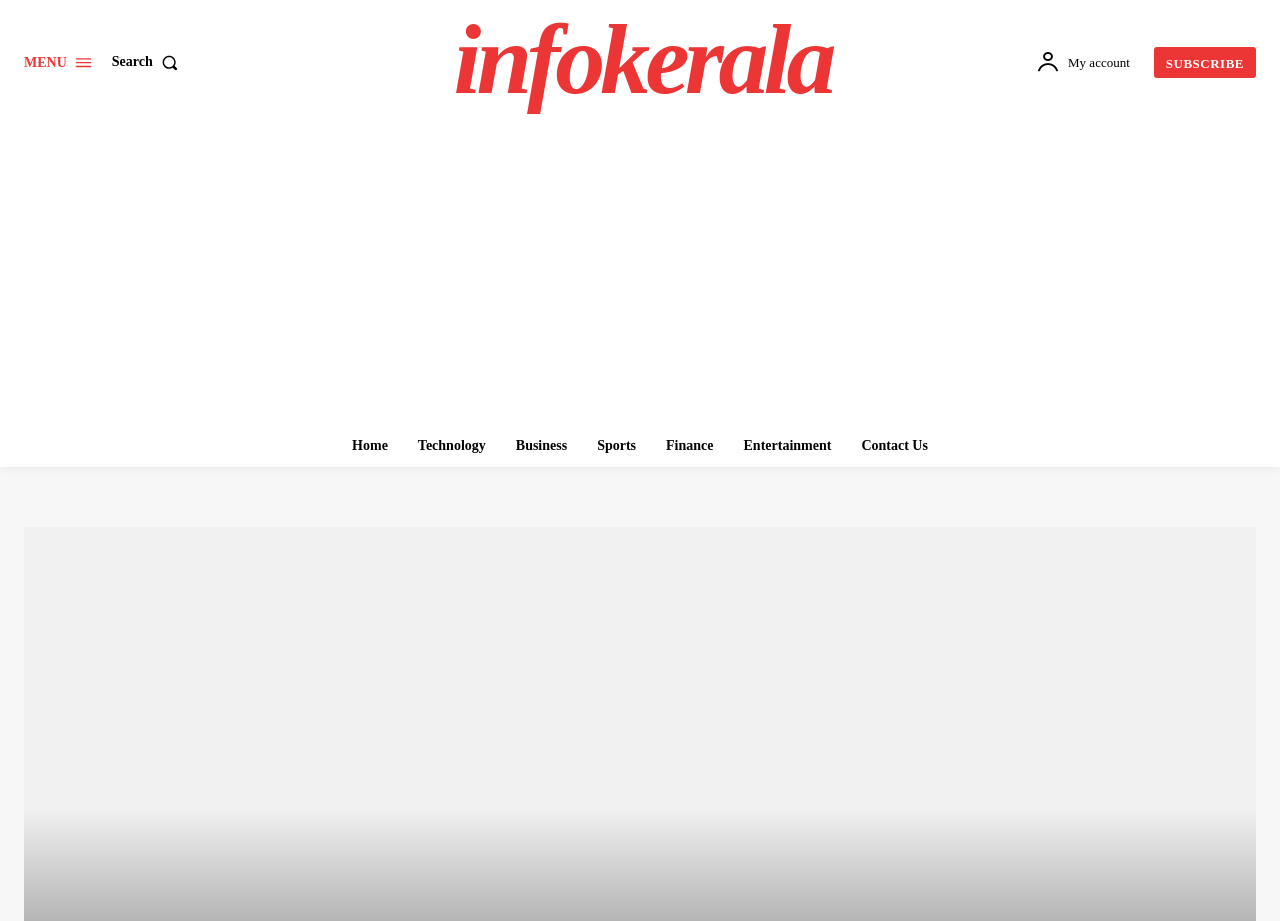Determine the webpage's heading and output its text content.

Elon Musk IQ Level 2022 Score | How Smart is Elon Musk?